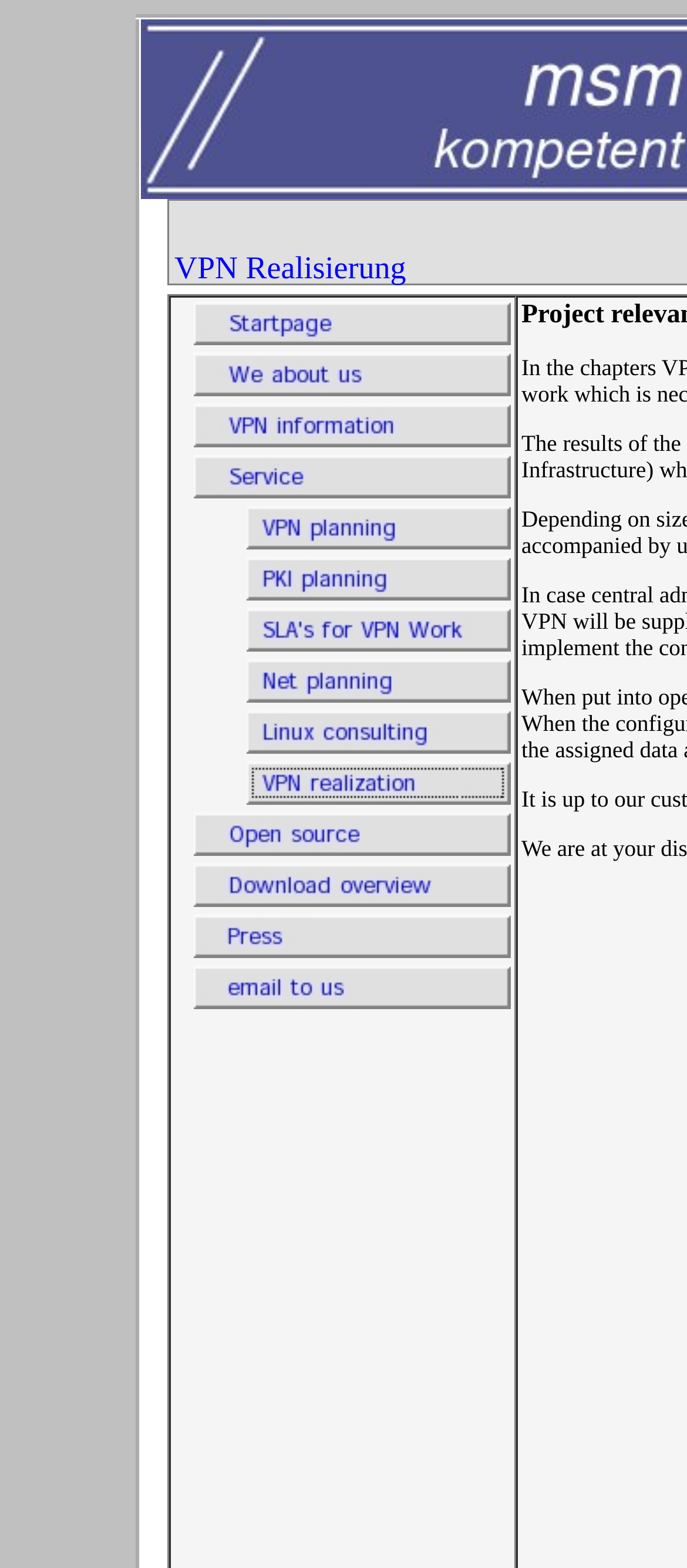Summarize the contents and layout of the webpage in detail.

The webpage appears to be a list of VPN realization options, with a grid-like structure. There are multiple grid cells, each containing a link and an image. The links are positioned to the left, with the images to their right. The grid cells are stacked vertically, with a total of 12 rows.

In each row, there is a link with an accompanying image to its right. The links are evenly spaced, with a consistent gap between each row. The images are all similar in size and are positioned closely to the links.

The top-left corner of the webpage has two empty grid cells, which do not contain any links or images. The rest of the webpage is filled with the grid cells containing links and images.

There is no prominent header or title on the webpage, apart from the title "msm net - VPN Realisierung" which is likely the title of the webpage. There is no descriptive text or paragraphs on the webpage, and the focus appears to be on the list of VPN realization options.